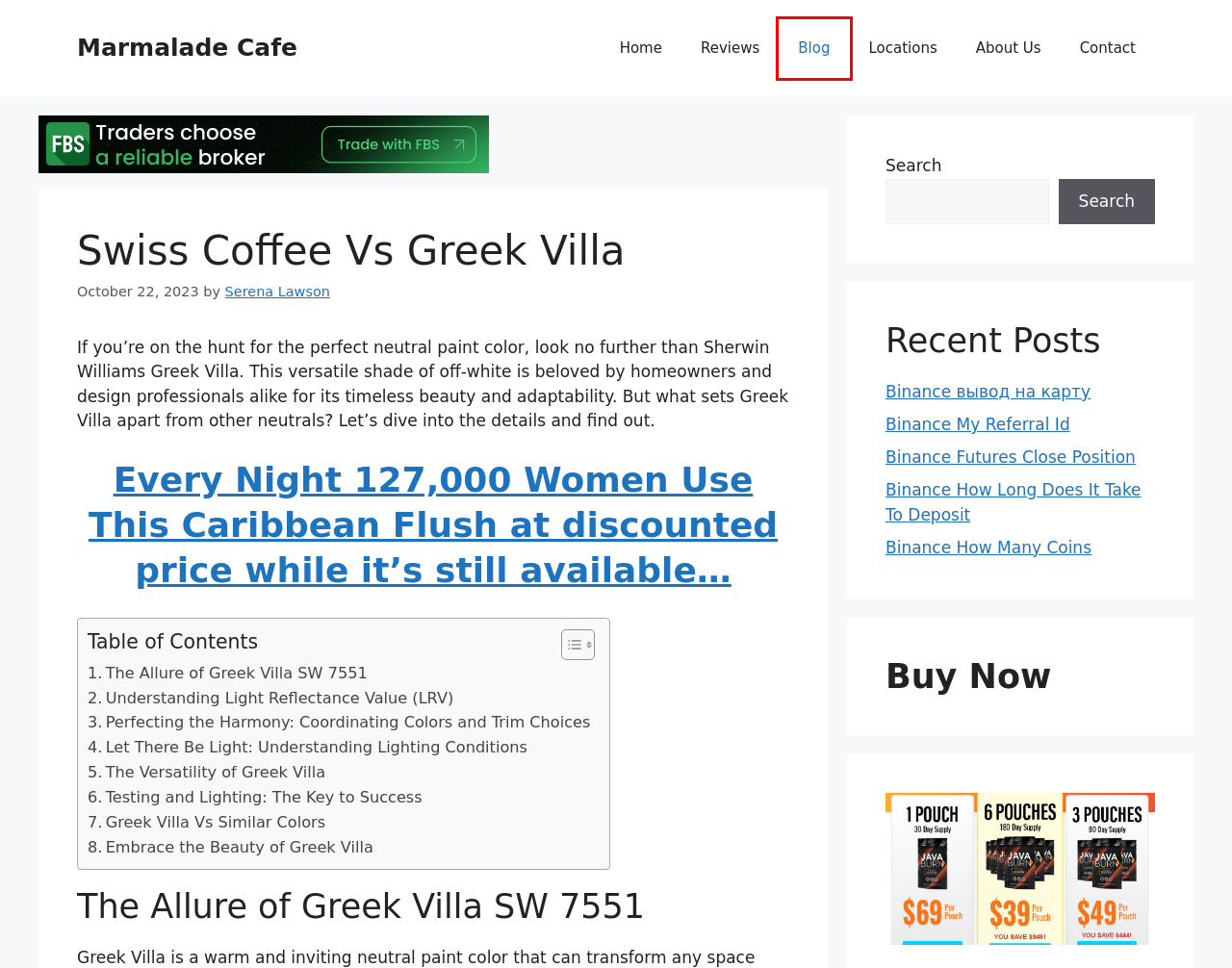Inspect the provided webpage screenshot, concentrating on the element within the red bounding box. Select the description that best represents the new webpage after you click the highlighted element. Here are the candidates:
A. Binance вывод на карту
B. Marmalade Cafe - Marmalade Cafe
C. About Us - Marmalade Cafe
D. Binance How Many Coins
E. Blog - Marmalade Cafe
F. Binance My Referral Id
G. Locations - Marmalade Cafe
H. Contact - Marmalade Cafe

E